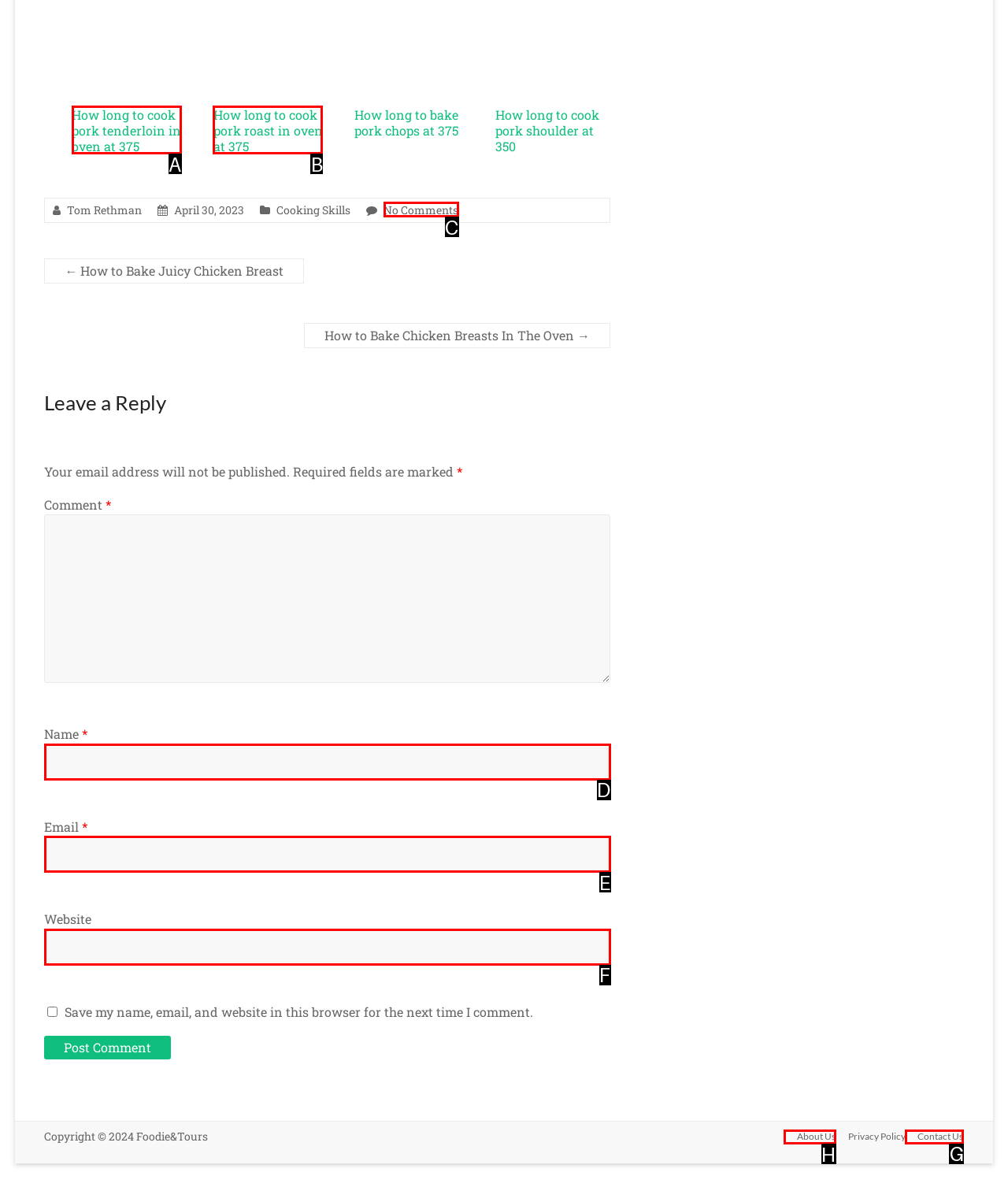Determine which UI element you should click to perform the task: Visit 'About Us'
Provide the letter of the correct option from the given choices directly.

H